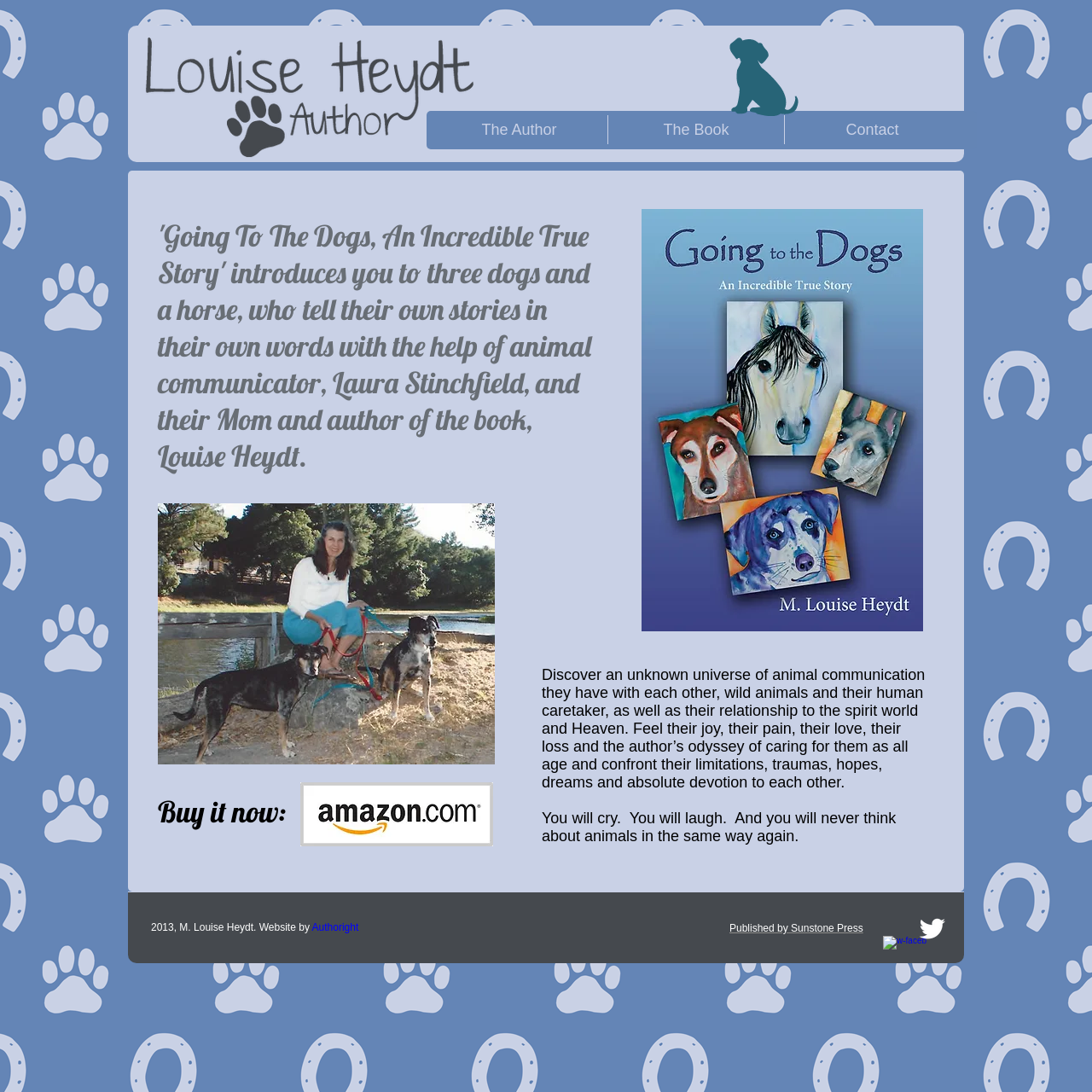Describe every aspect of the webpage comprehensively.

The webpage is the official website of Louise Heydt, an author who has written a book called "Going to the Dogs, An Incredible True Story". At the top of the page, there is a navigation menu with three links: "The Author", "The Book", and "Contact". 

Below the navigation menu, there is a large section that takes up most of the page. On the left side of this section, there is a photo of Louise Heydt. To the right of the photo, there is a heading that describes the book, which is about animal communication and the author's experiences with her pets. The heading is divided into three parts, with the first part describing the book's content, the second part being a blank line, and the third part being a quote about the book.

Below the heading, there is a section that introduces the book "Going To The Dogs, An Incredible True Story", which tells the stories of three dogs and a horse in their own words. There is also a link to buy the book now, accompanied by an image of the Amazon logo.

At the bottom of the page, there is a footer section that contains copyright information, a credit for the website design, and a social media bar with links to Facebook and Twitter.